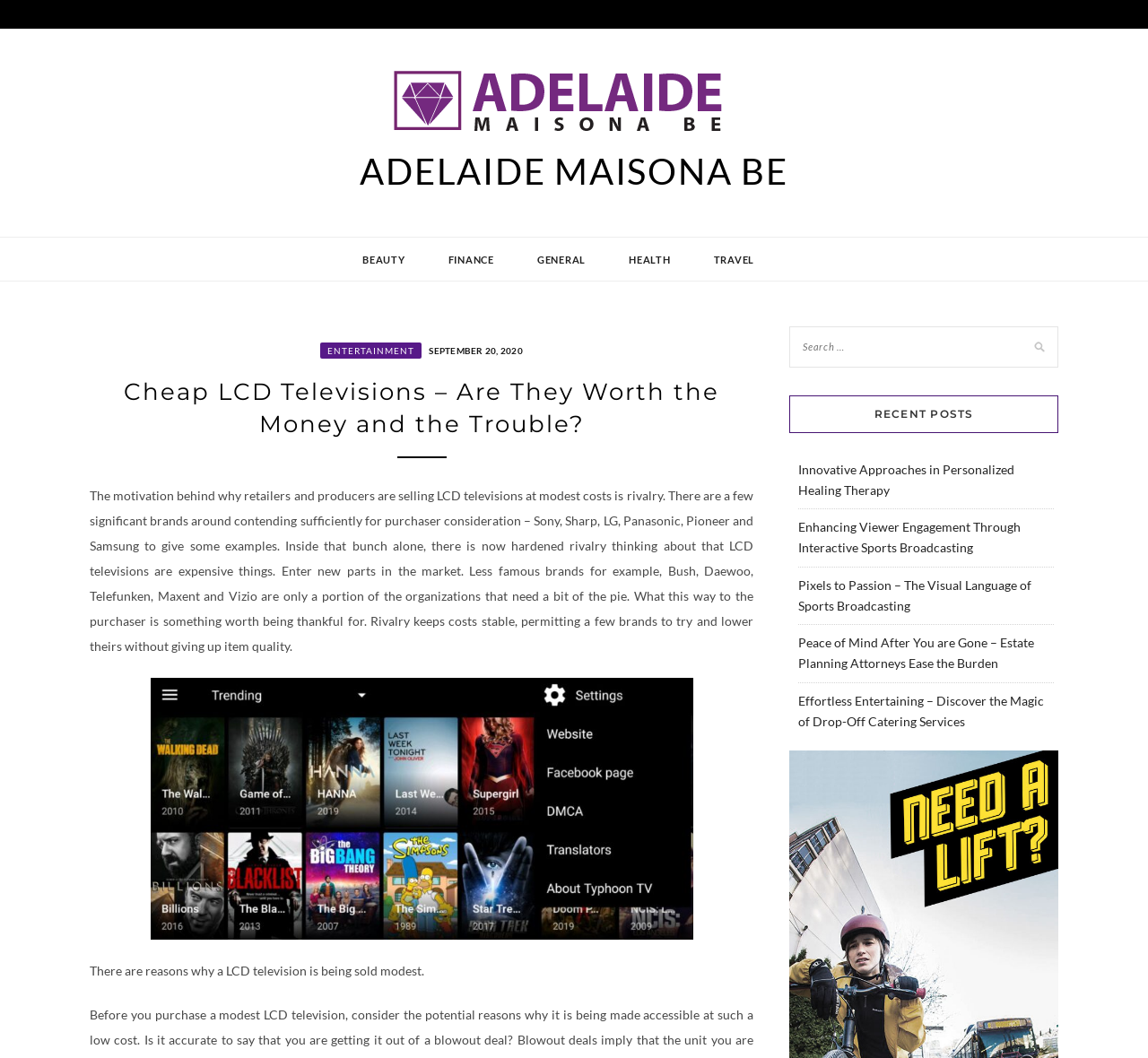Please determine the bounding box coordinates of the element's region to click in order to carry out the following instruction: "Learn about 'Historical Significance'". The coordinates should be four float numbers between 0 and 1, i.e., [left, top, right, bottom].

None